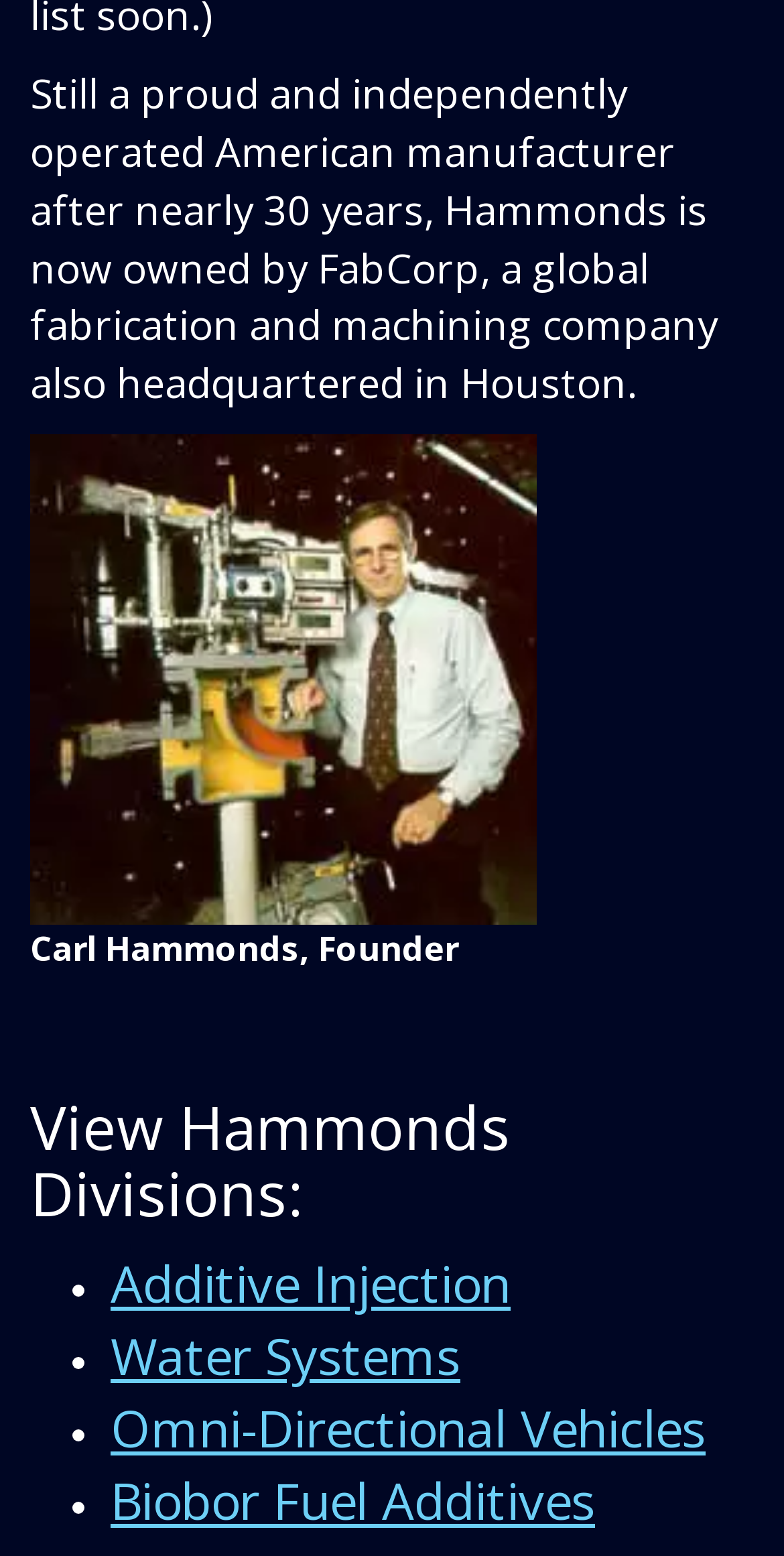Give a one-word or short-phrase answer to the following question: 
How many divisions does Hammonds have?

4